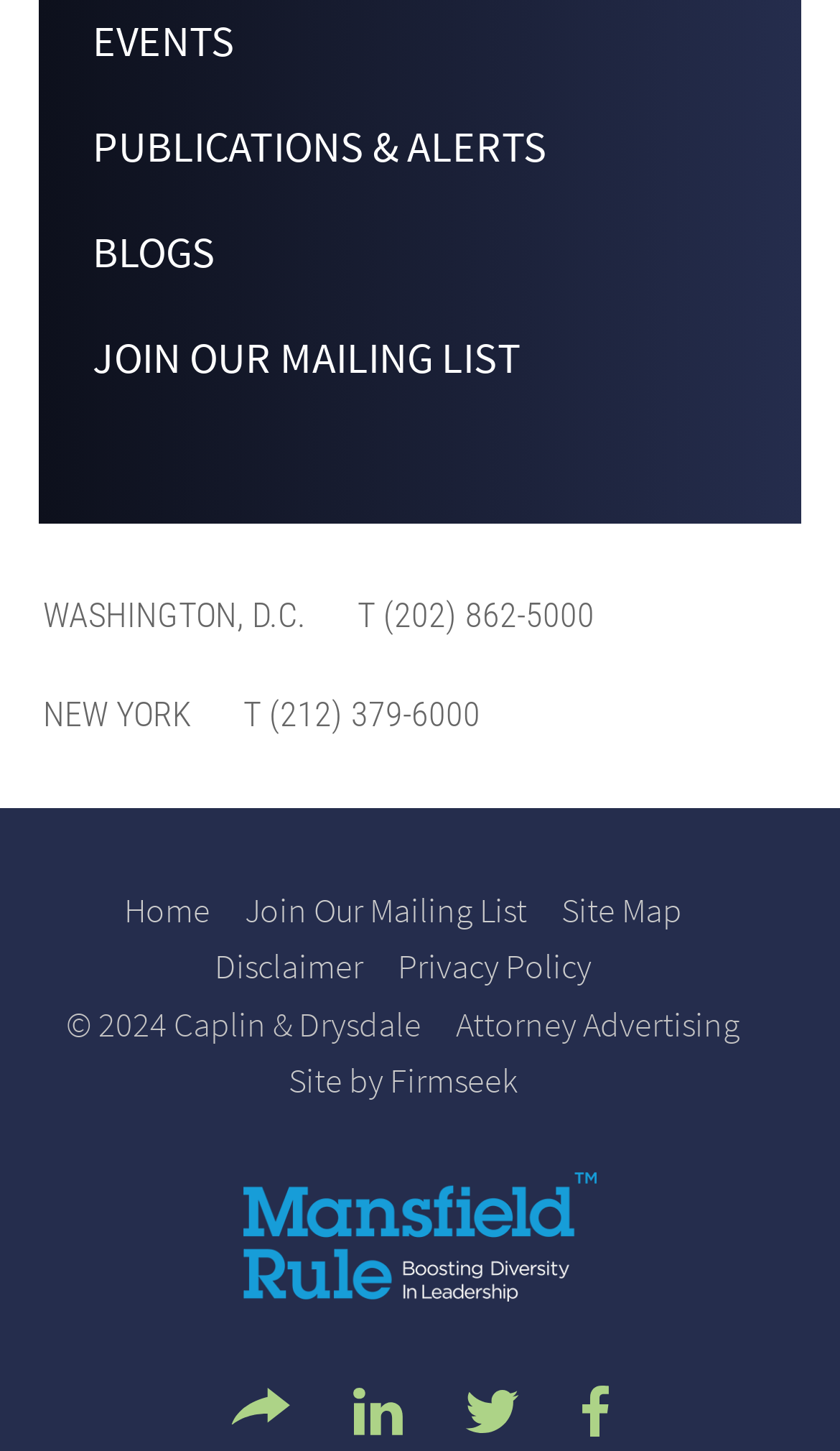Using the information in the image, give a detailed answer to the following question: How many office locations are listed?

I counted the number of office locations listed by looking at the links 'WASHINGTON, D.C.' and 'NEW YORK'.